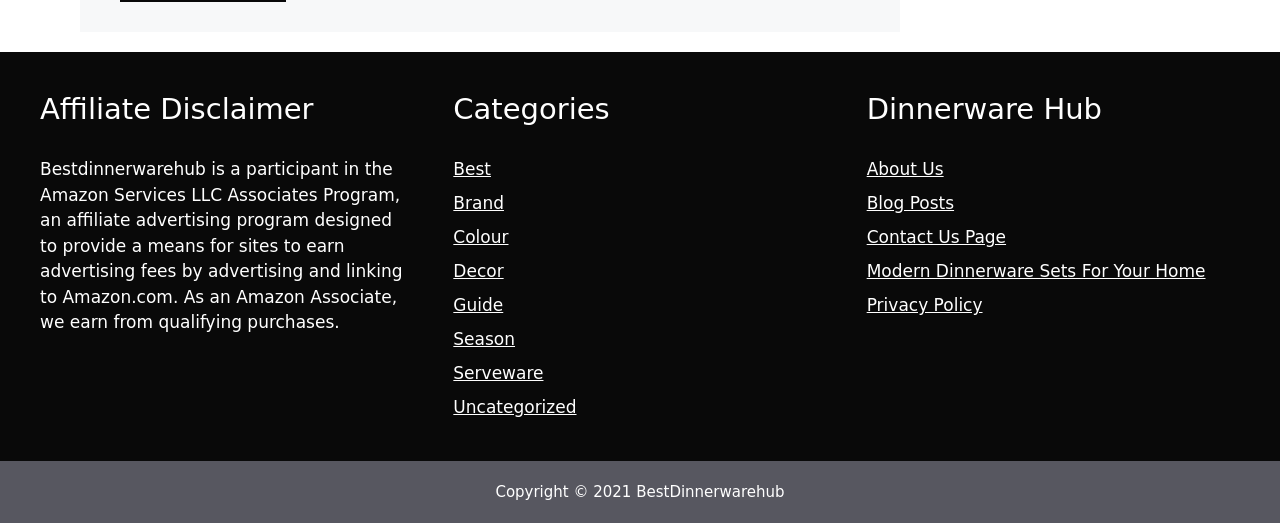Identify the bounding box for the UI element that is described as follows: "Brand".

[0.354, 0.369, 0.394, 0.407]